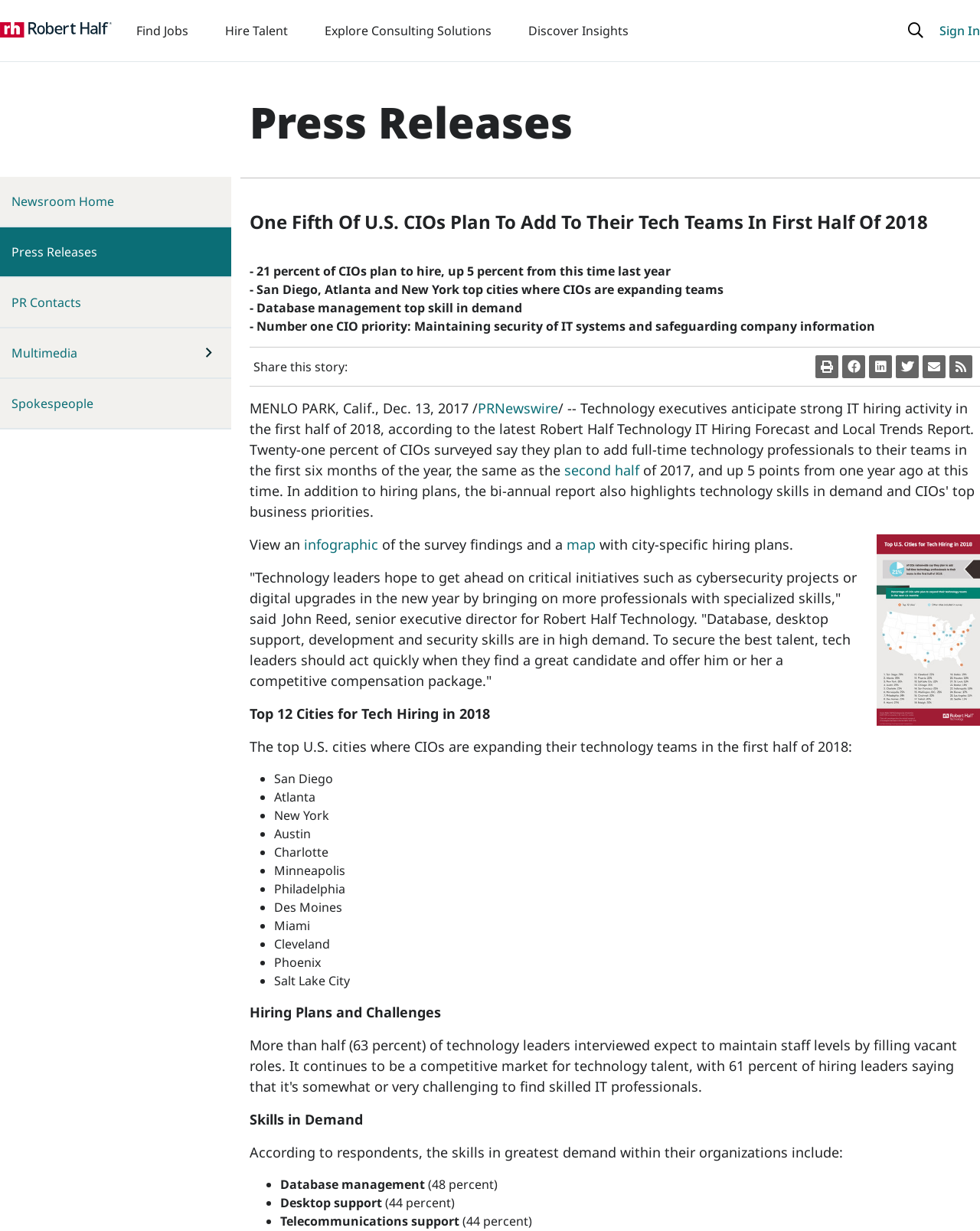Please specify the bounding box coordinates for the clickable region that will help you carry out the instruction: "Click Robert Half".

[0.0, 0.013, 0.114, 0.037]